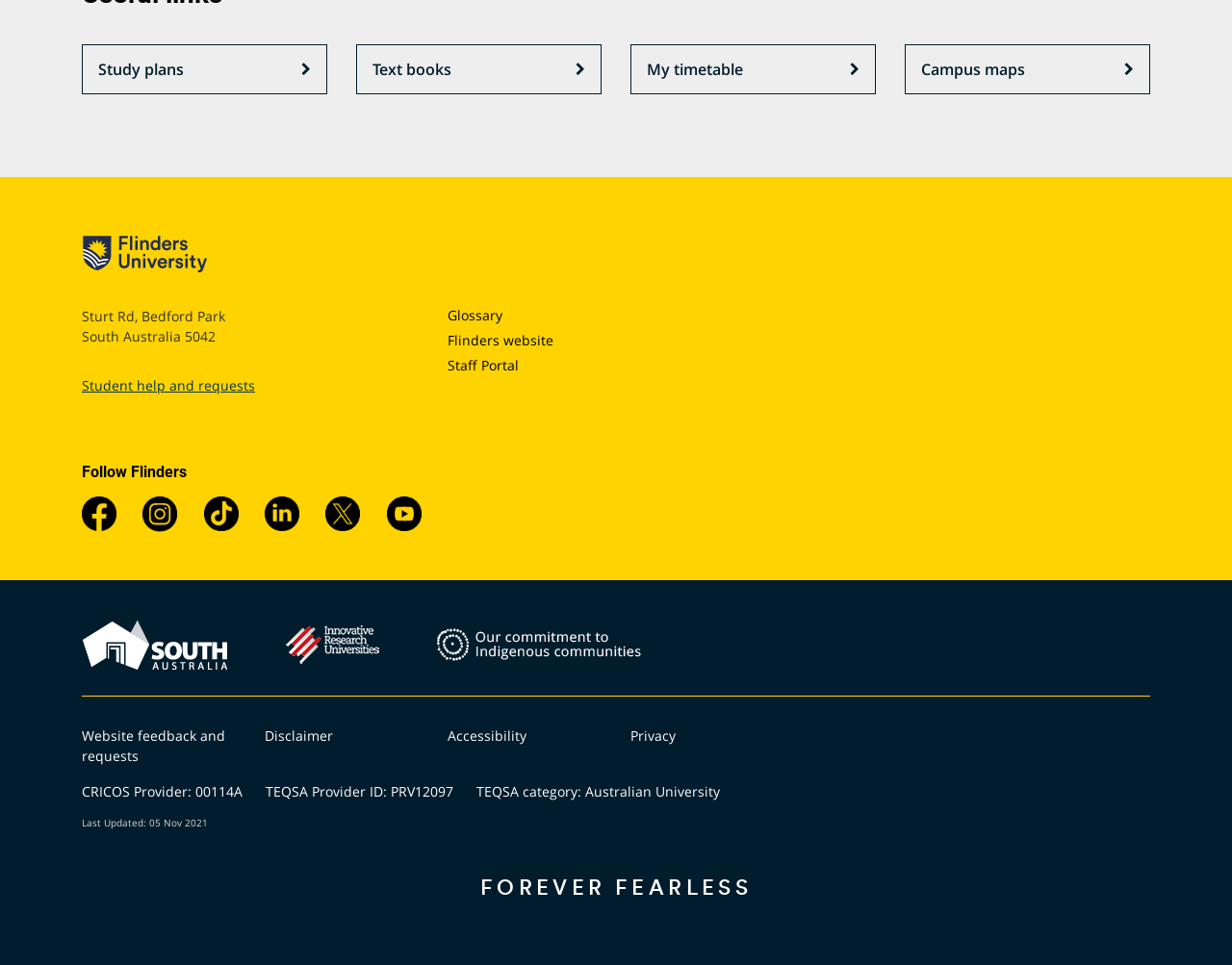Can you look at the image and give a comprehensive answer to the question:
What is the name of the university?

The name of the university can be determined by looking at the logo image with the text 'Flinders University Logo' and the address 'Sturt Rd, Bedford Park, South Australia 5042'.